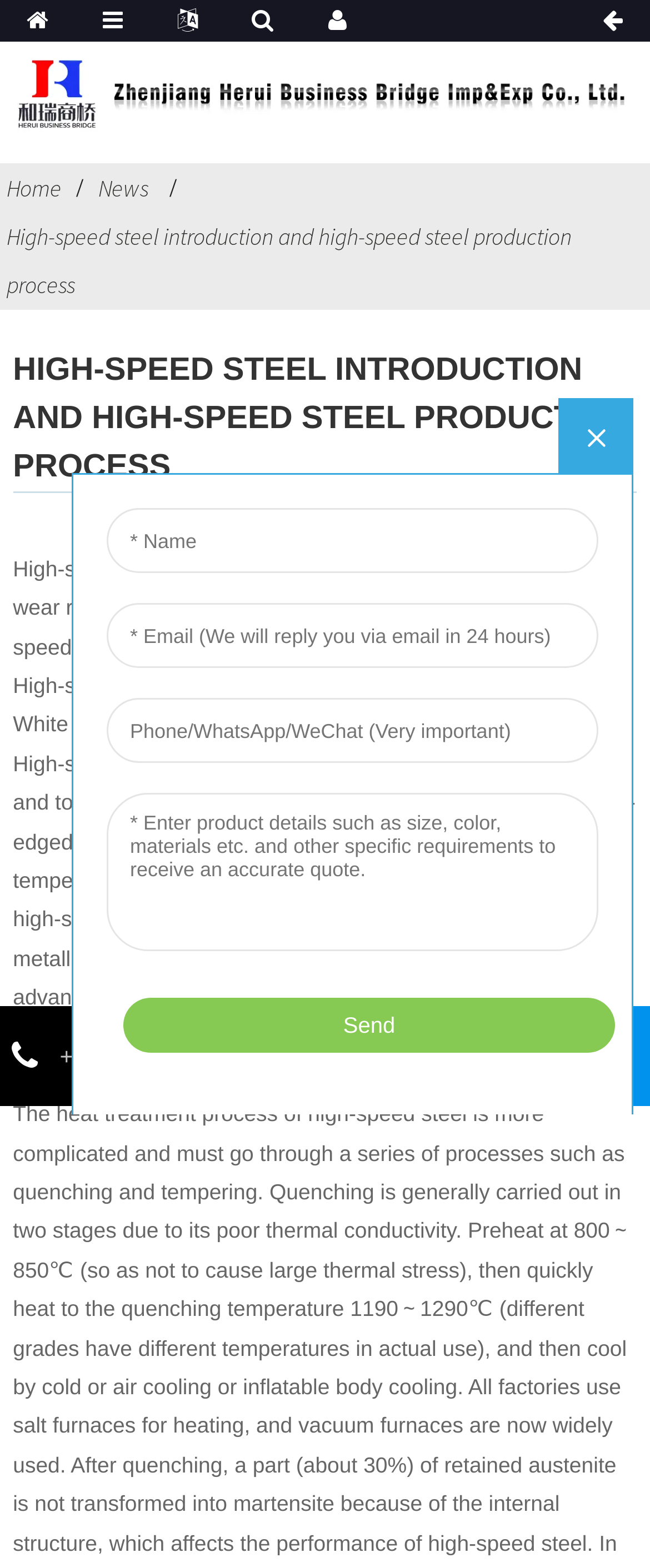Give a detailed account of the webpage's layout and content.

The webpage is about high-speed steel (HSS) introduction and production process. At the top-left corner, there is a logo of "herui" with a figure element. Below the logo, there are navigation links, including "Home" and "News", which are aligned horizontally. 

To the right of the navigation links, there is a heading that reads "HIGH-SPEED STEEL INTRODUCTION AND HIGH-SPEED STEEL PRODUCTION PROCESS". Below the heading, there are two paragraphs of text that provide an introduction to high-speed steel, its properties, and its applications. The first paragraph explains that high-speed steel is a tool steel with high hardness, high wear resistance, and high heat resistance, and it was created in 1898. The second paragraph describes the advantages of high-speed steel, including its good process performance, strength, and toughness, and its uses in manufacturing metal cutting tools, bearings, and cold extrusion dies.

Below the paragraphs, there is an iframe element that takes up most of the width of the page. At the bottom-left corner, there are two links, one for a phone number and one for an email address. At the bottom-right corner, there is a "Top" link.